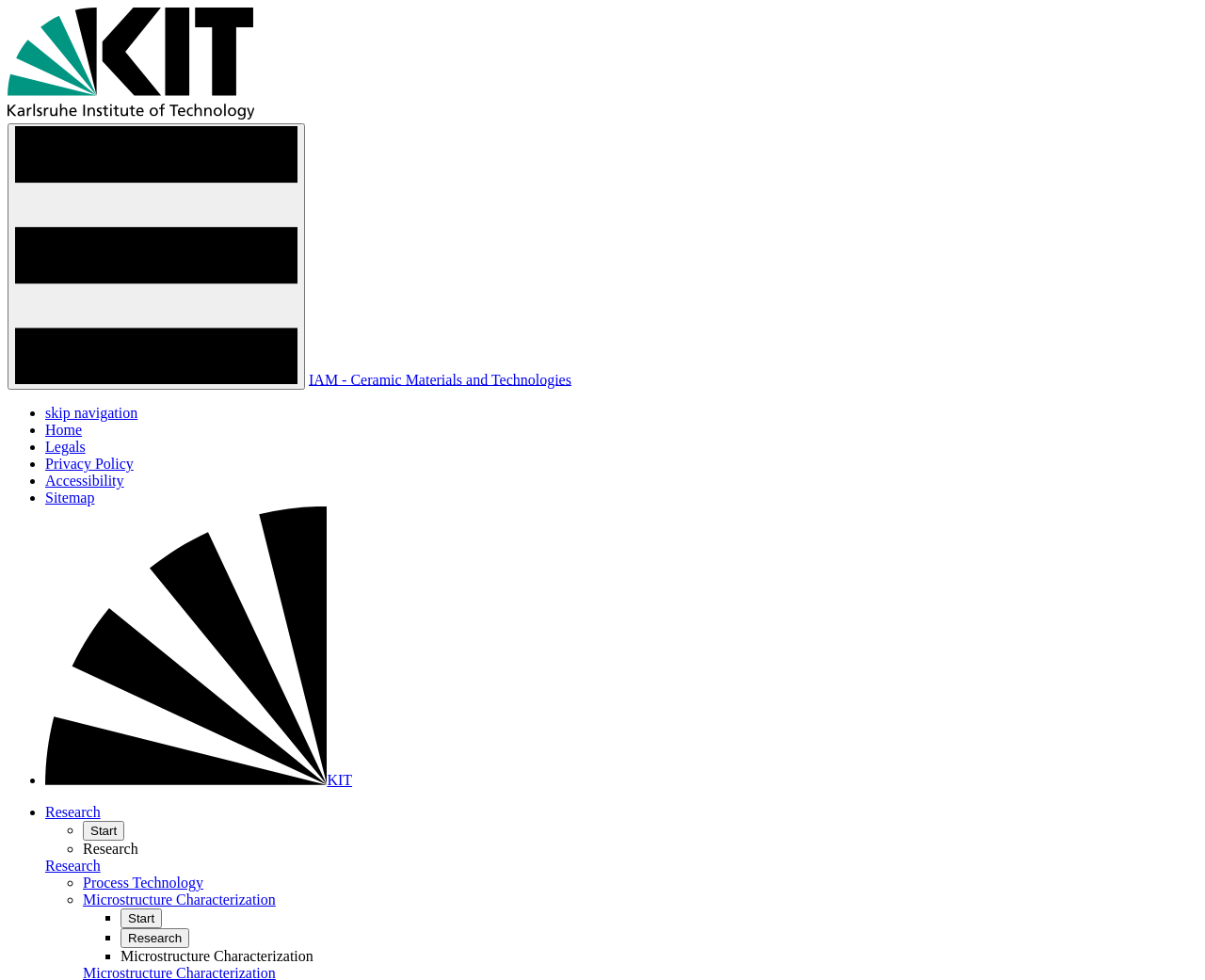Calculate the bounding box coordinates for the UI element based on the following description: "Accessibility". Ensure the coordinates are four float numbers between 0 and 1, i.e., [left, top, right, bottom].

[0.038, 0.483, 0.103, 0.499]